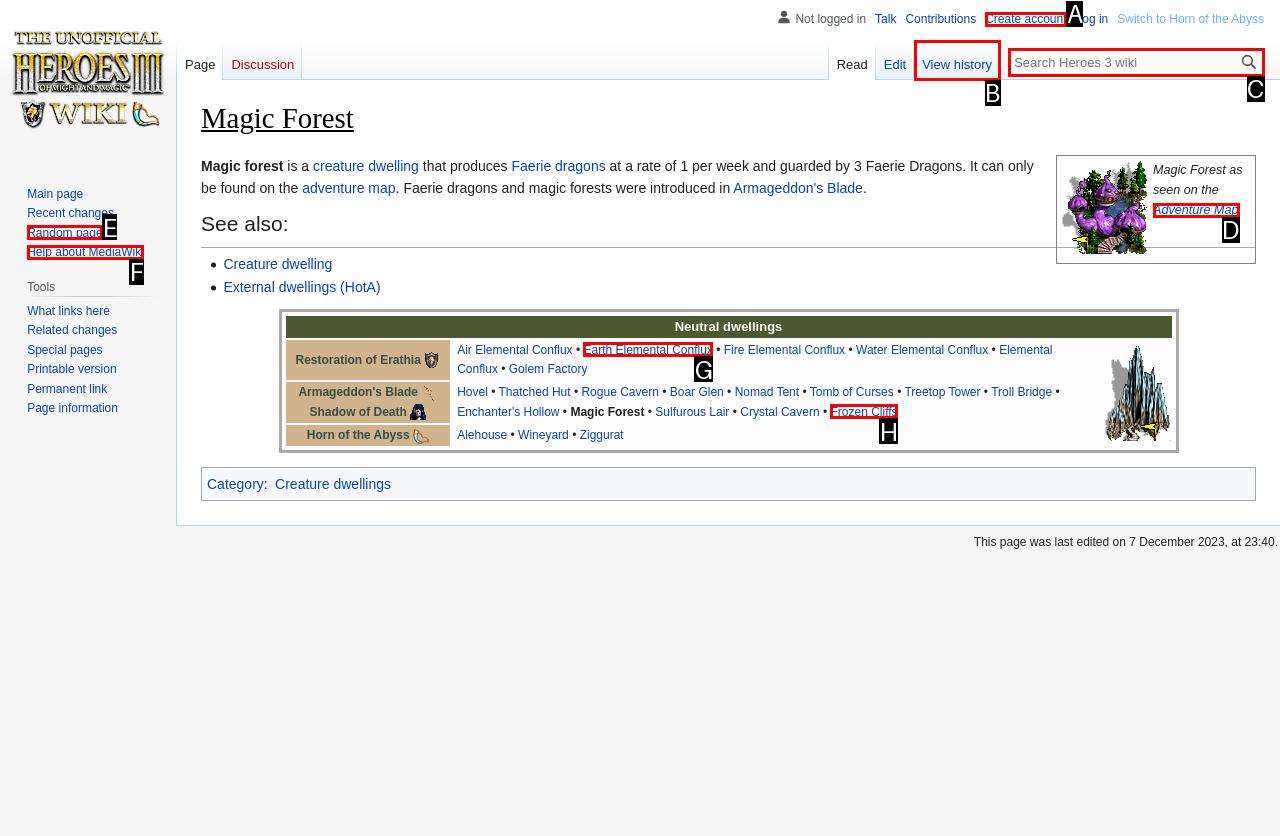Given the task: Click on the link to navigate to the Adventure Map, tell me which HTML element to click on.
Answer with the letter of the correct option from the given choices.

D